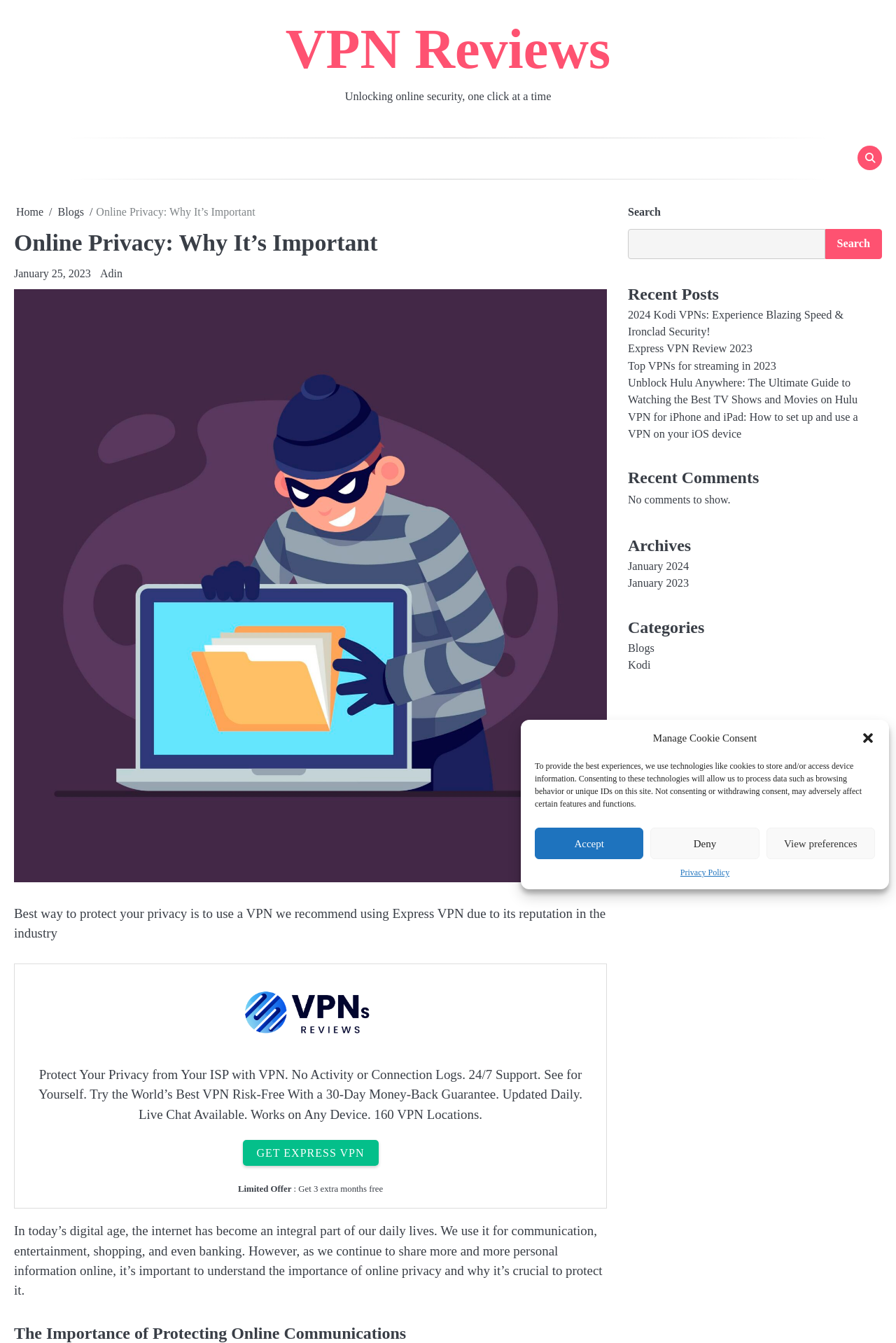What is the purpose of using a VPN?
From the details in the image, provide a complete and detailed answer to the question.

According to the webpage, the best way to protect online privacy is to use a VPN, which suggests that the primary purpose of using a VPN is to safeguard one's online privacy.